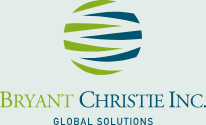What is written below the logo?
Please give a detailed and elaborate explanation in response to the question.

Below the logo, the name 'Bryant Christie Inc.' is prominently displayed in an elegant font, with 'GLOBAL SOLUTIONS' featured in a smaller size, reflecting the firm's commitment to helping clients navigate export markets and engage in international business effectively.